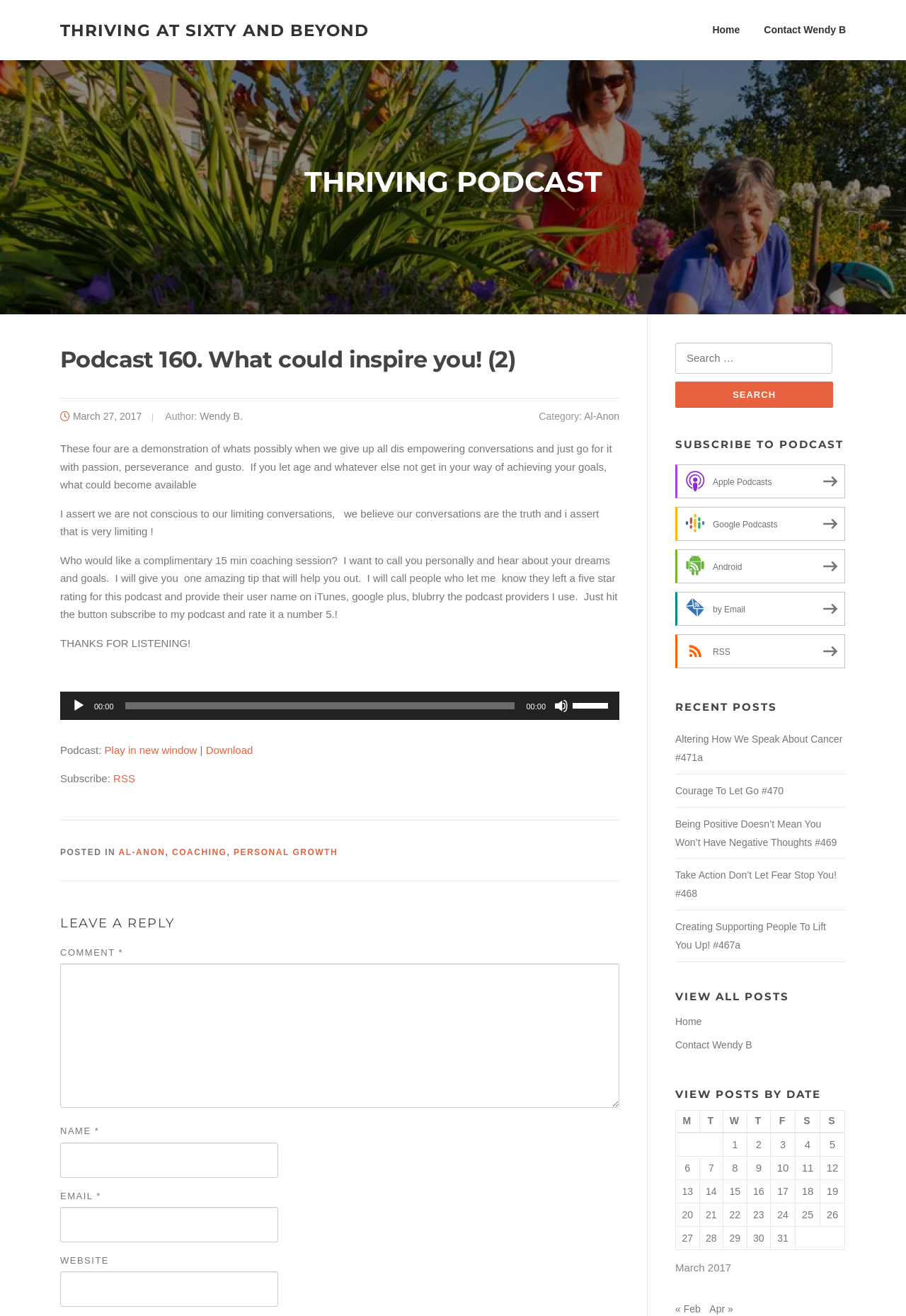What is the title of the podcast?
Analyze the screenshot and provide a detailed answer to the question.

The title of the podcast can be found in the heading element with the text 'Podcast 160. What could inspire you! (2)' which is a child element of the article element.